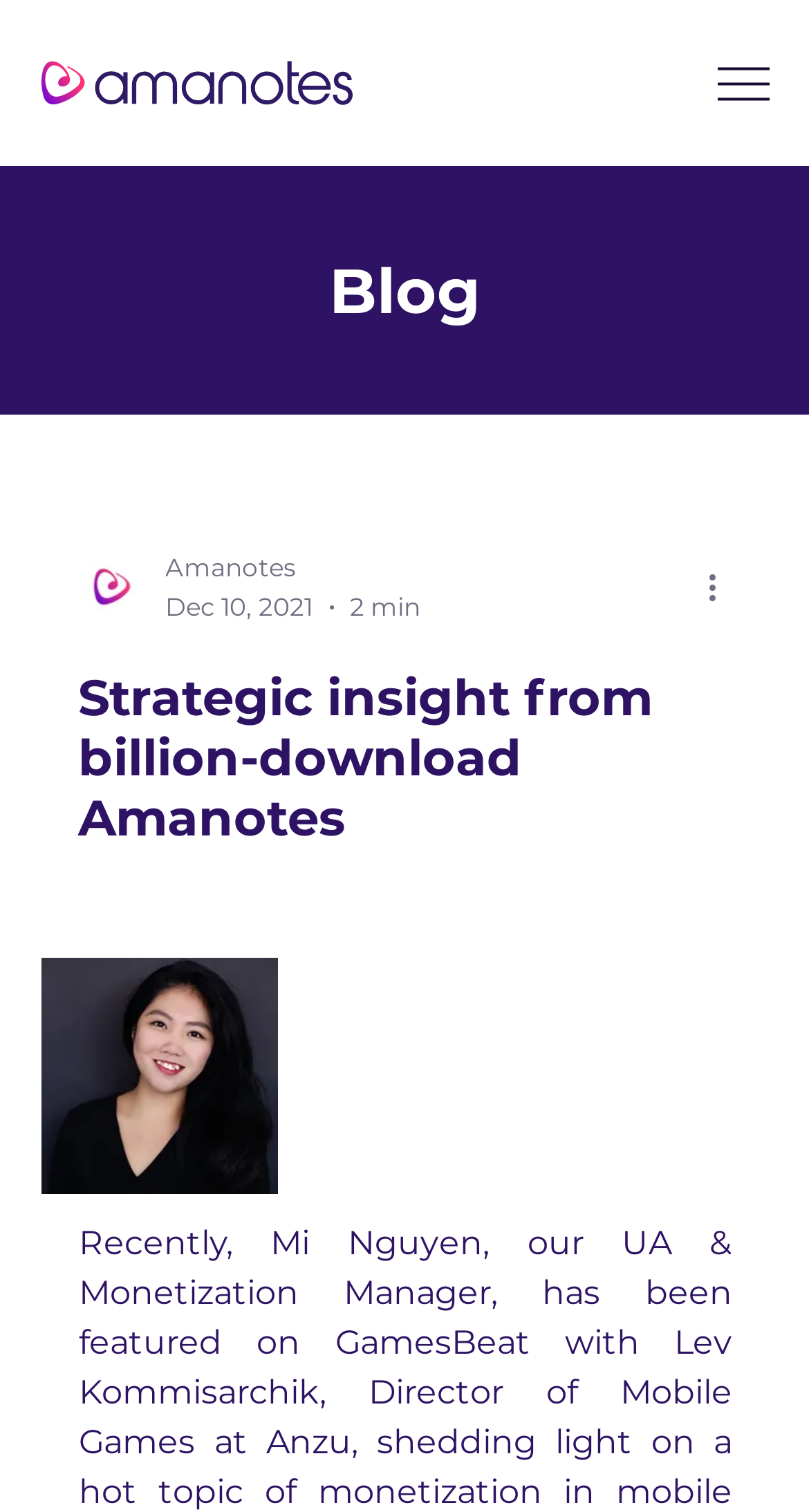What is the position of the writer's picture?
Look at the image and answer the question using a single word or phrase.

Top left